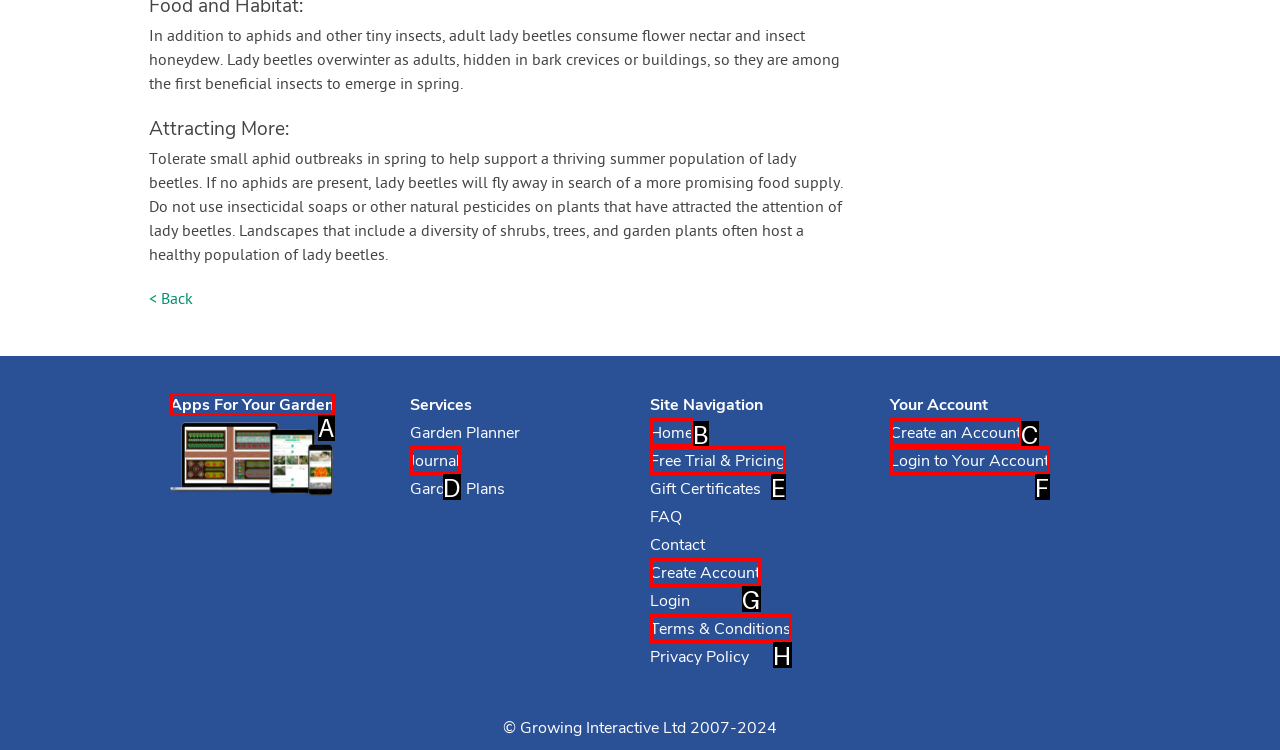Please indicate which HTML element should be clicked to fulfill the following task: Click on 'Apps For Your Garden'. Provide the letter of the selected option.

A